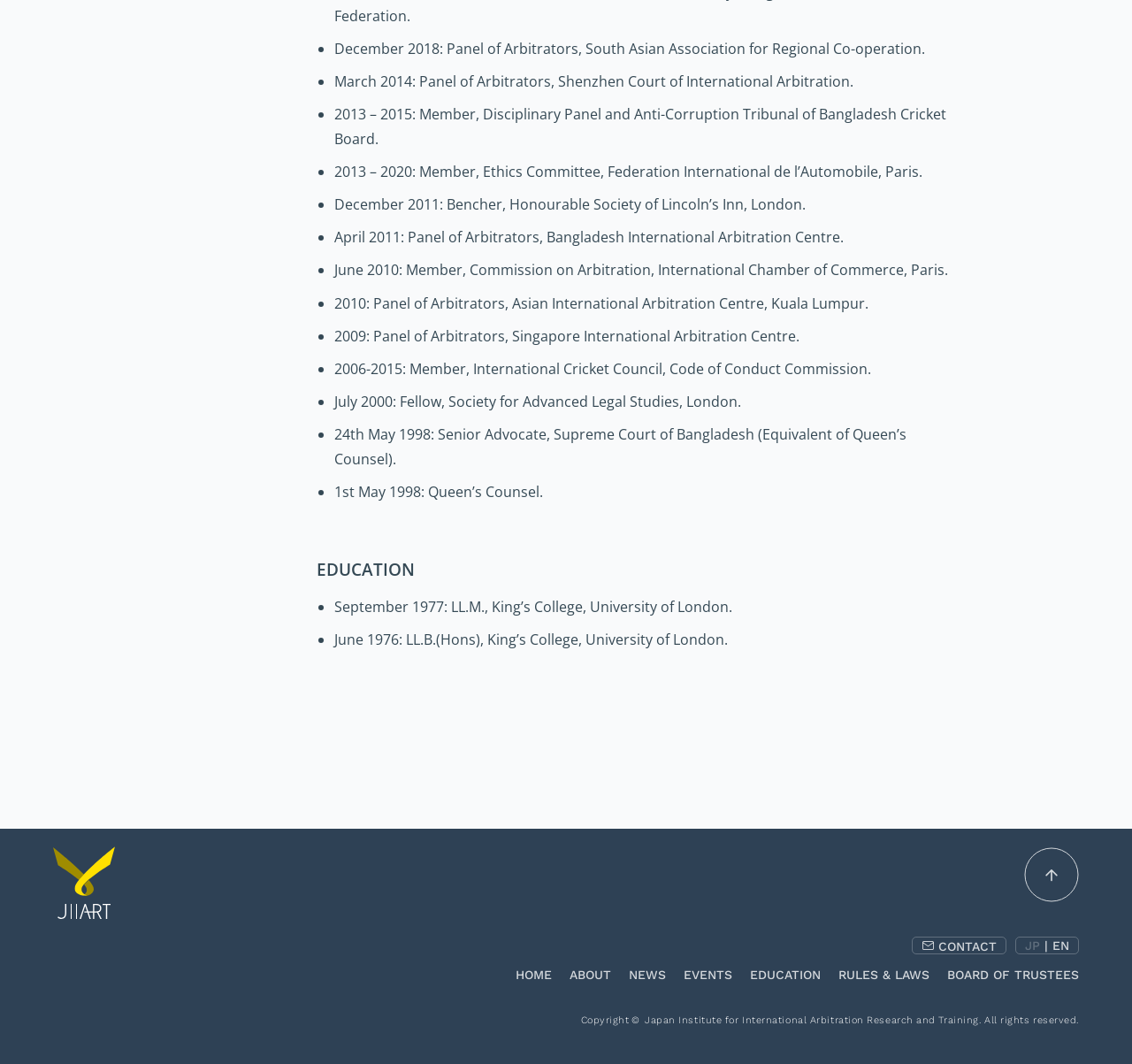Could you find the bounding box coordinates of the clickable area to complete this instruction: "Learn about Saint Alexander of Corinth"?

None